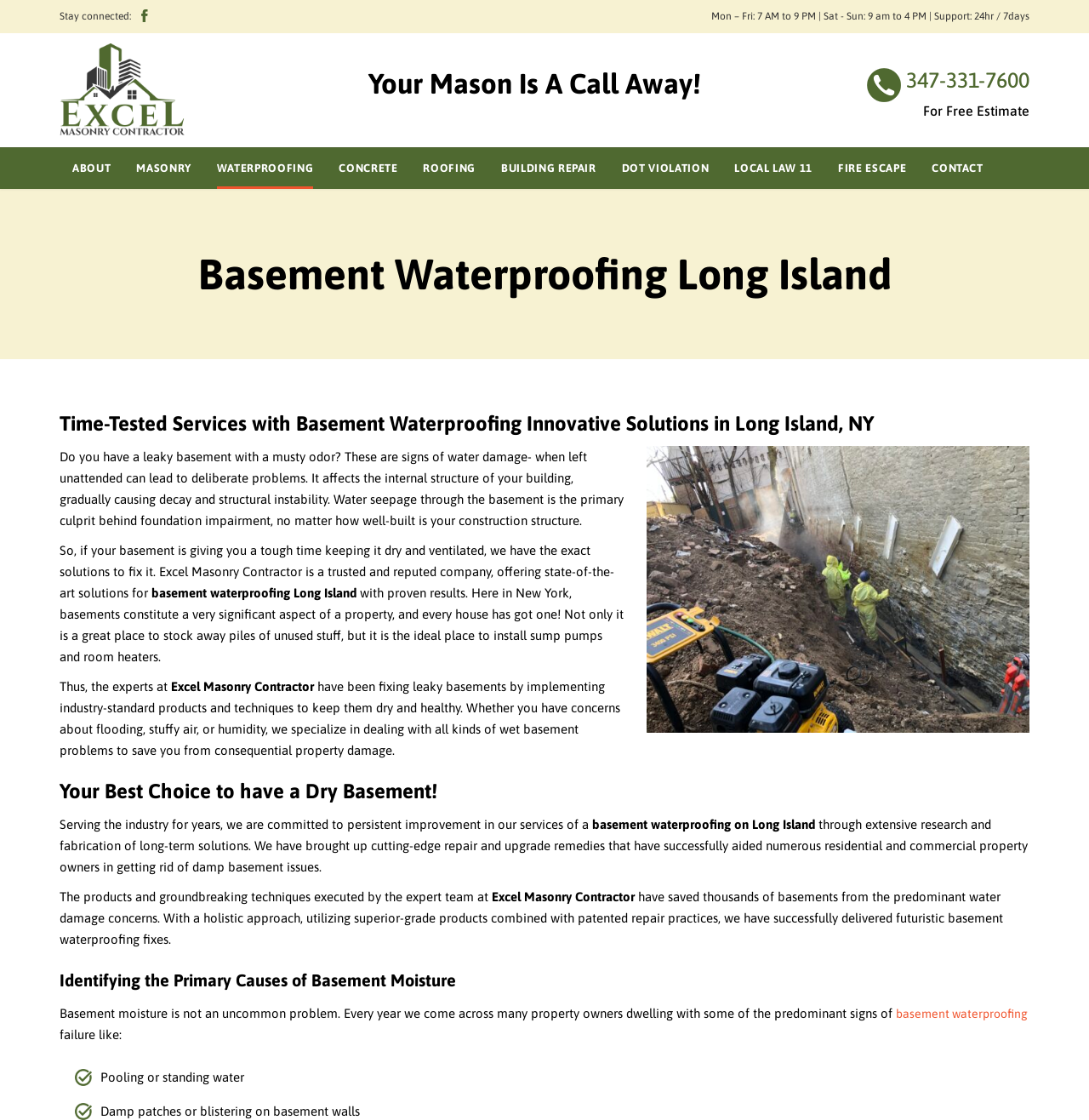Please provide a comprehensive answer to the question below using the information from the image: What is the purpose of the company's services?

The company's services aim to fix leaky basements by implementing industry-standard products and techniques to keep them dry and healthy, thus saving property owners from consequential property damage.